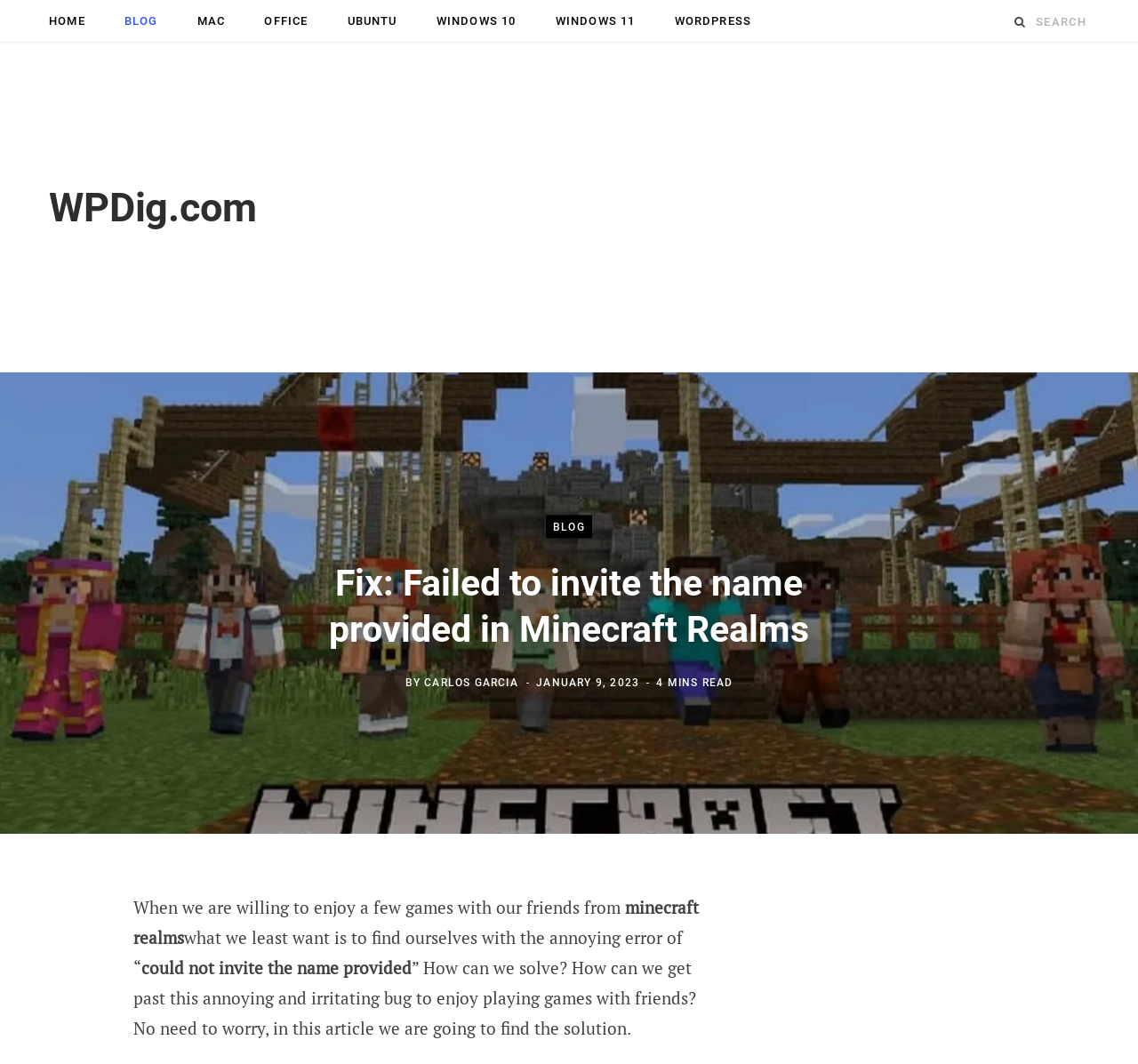Pinpoint the bounding box coordinates of the area that must be clicked to complete this instruction: "Click on the HOME link".

[0.027, 0.0, 0.09, 0.04]